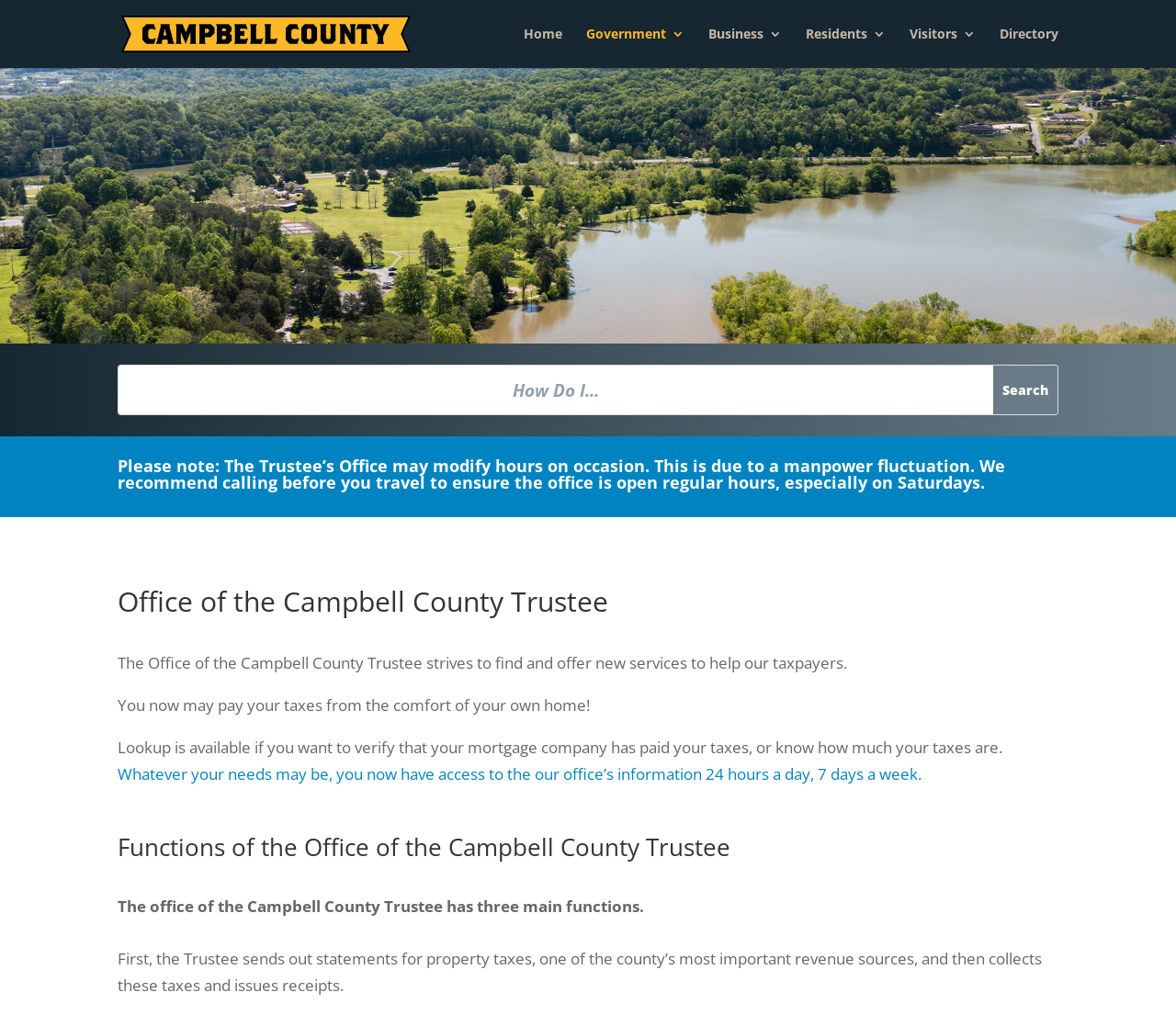Provide a comprehensive caption for the webpage.

The webpage is about the Trustee's Office of Campbell County. At the top left, there is a link to skip to the content. Next to it, there is a link to the Campbell County website, accompanied by an image of the county's logo. 

On the top right, there is a navigation menu with links to different sections, including Home, Government, Business, Residents, Visitors, and Directory. The Directory link has a search function below it, which consists of a search box and a search button.

Below the navigation menu, there is a notice about the Trustee's Office modifying hours on occasion, followed by a heading that reads "Office of the Campbell County Trustee". 

The main content of the webpage is divided into sections. The first section describes the services offered by the Trustee's Office, including the ability to pay taxes online and look up tax information. 

The second section is headed "Functions of the Office of the Campbell County Trustee" and explains the three main functions of the Trustee's Office, which are sending out property tax statements, collecting taxes, and issuing receipts.